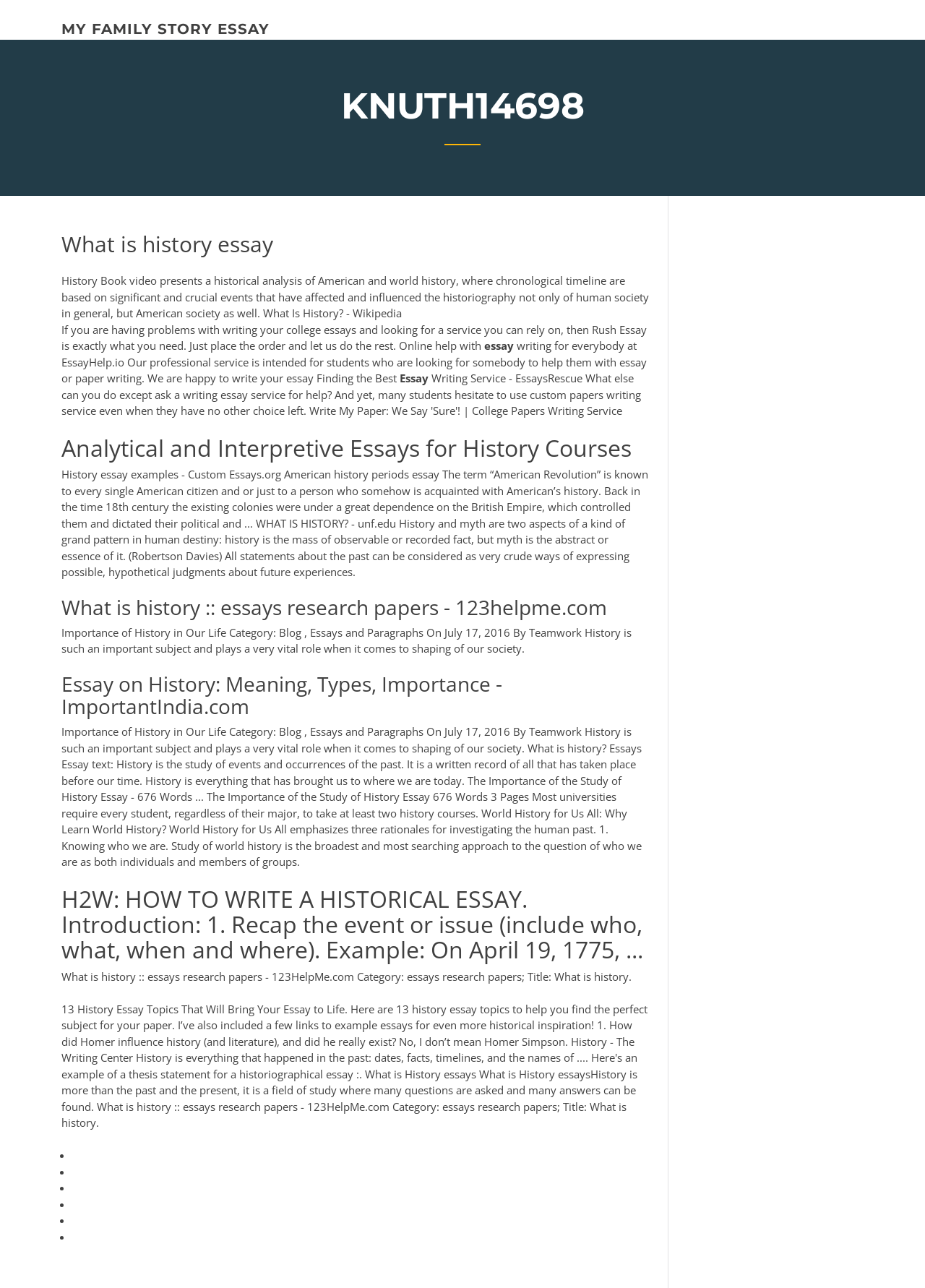How many headings are there in the article section?
Using the image as a reference, answer the question with a short word or phrase.

5